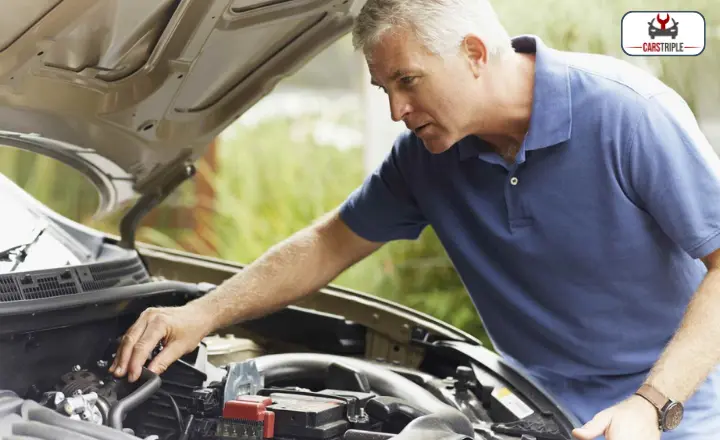What is the background of the scene?
Please provide a comprehensive answer based on the details in the screenshot.

The caption states that the background features greenery, which adds a natural context to the maintenance activity, suggesting that the scene is taking place outdoors or in a garage with a natural surroundings.